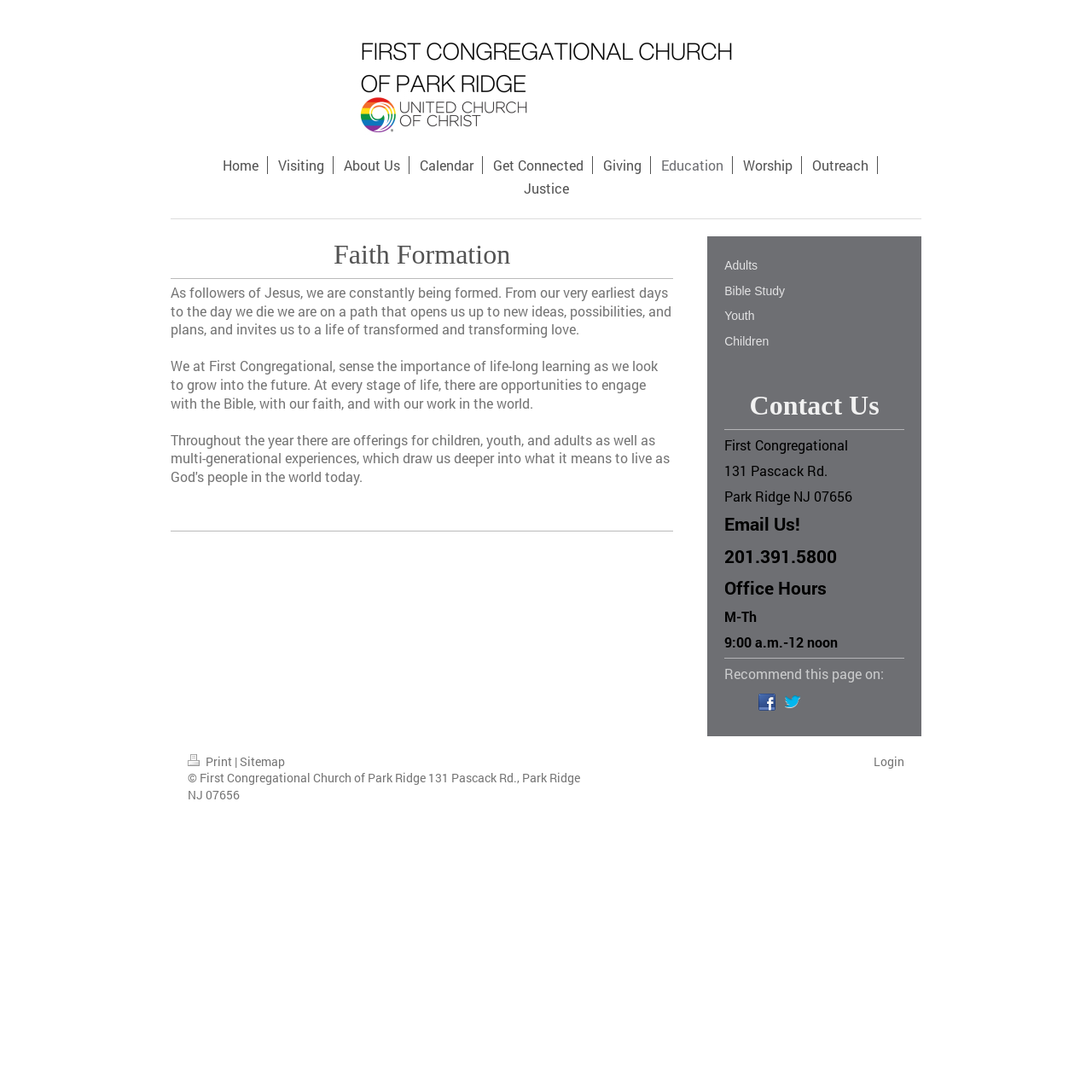Please find the bounding box coordinates of the element that you should click to achieve the following instruction: "Click on the 'Building Works' link". The coordinates should be presented as four float numbers between 0 and 1: [left, top, right, bottom].

None